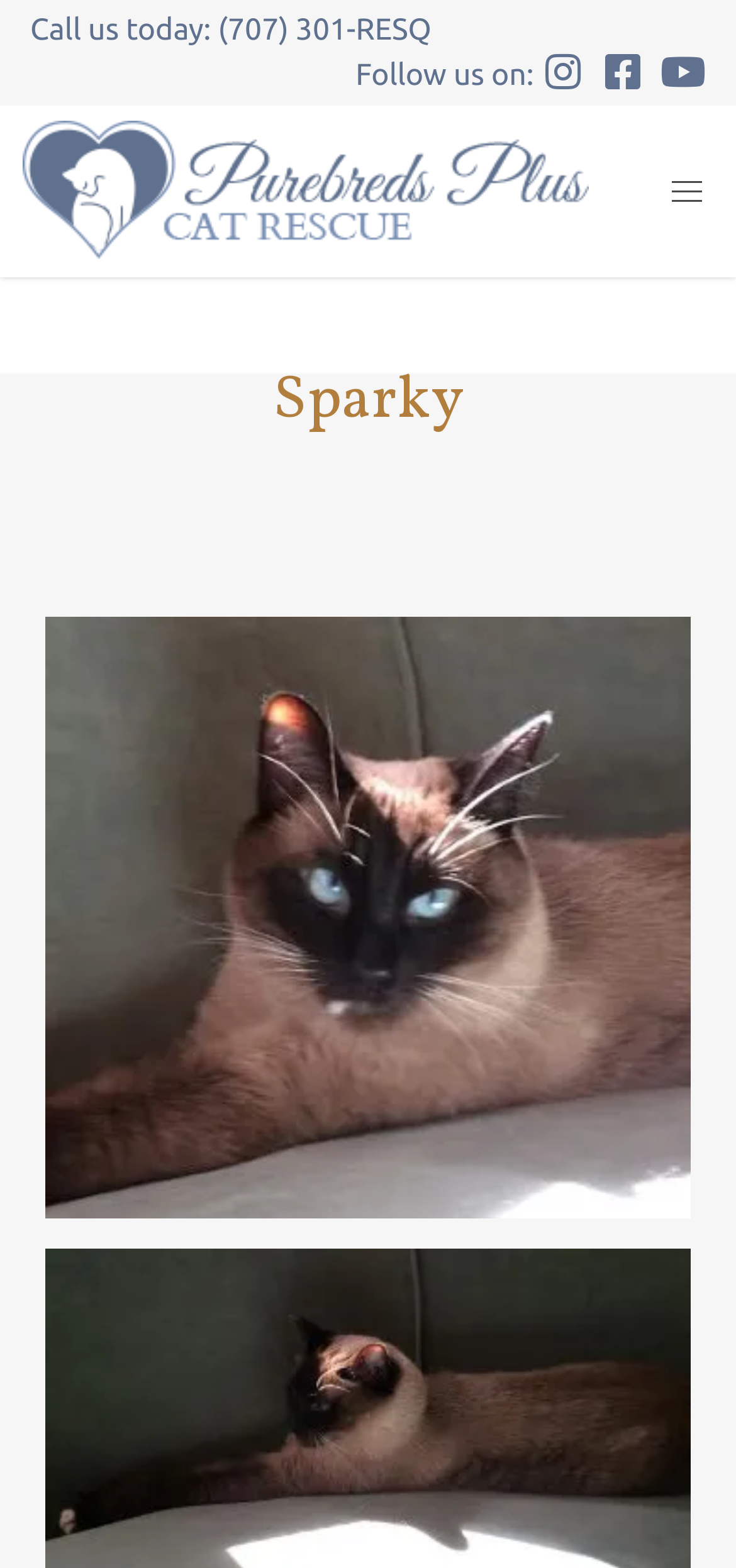Extract the bounding box for the UI element that matches this description: "aria-label="menu"".

[0.867, 0.091, 1.0, 0.153]